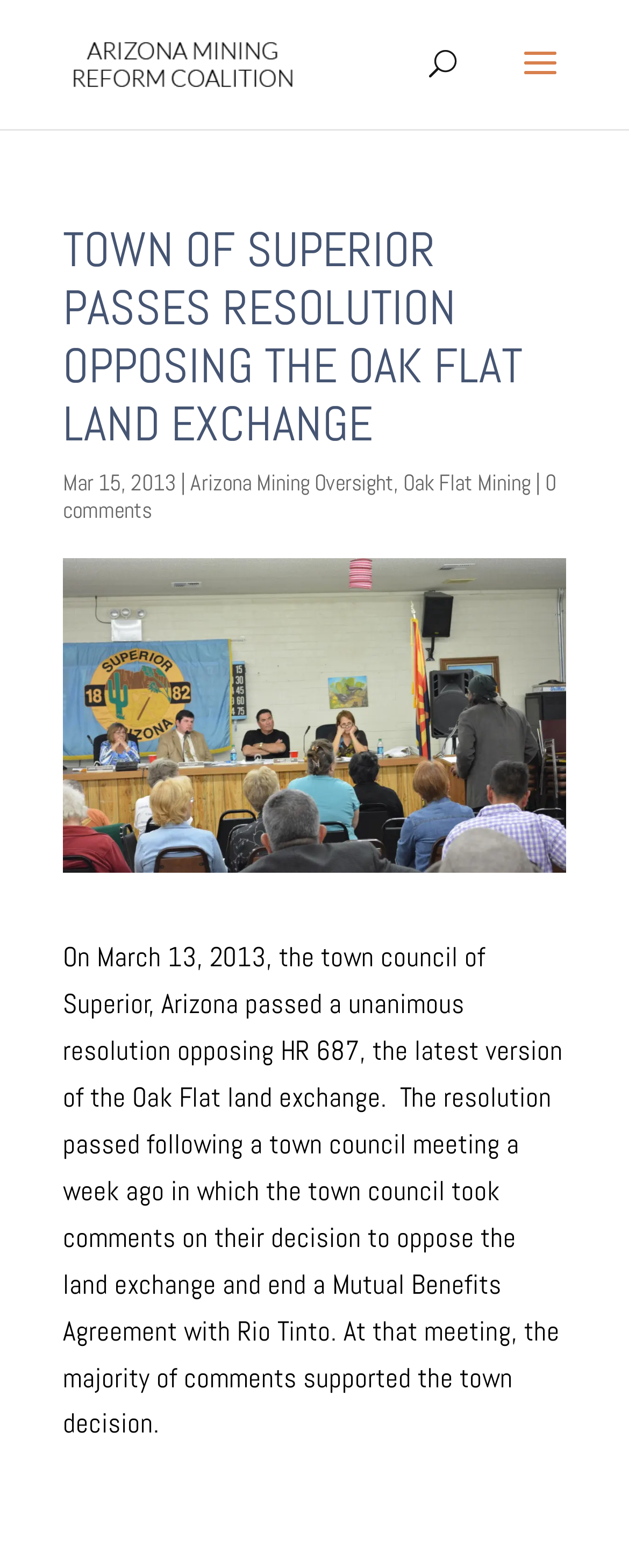Analyze the image and deliver a detailed answer to the question: What is the topic of the article?

I found the answer by reading the text content of the StaticText element with bounding box coordinates [0.1, 0.599, 0.895, 0.919]. The sentence mentions '...opposing HR 687, the latest version of the Oak Flat land exchange'.